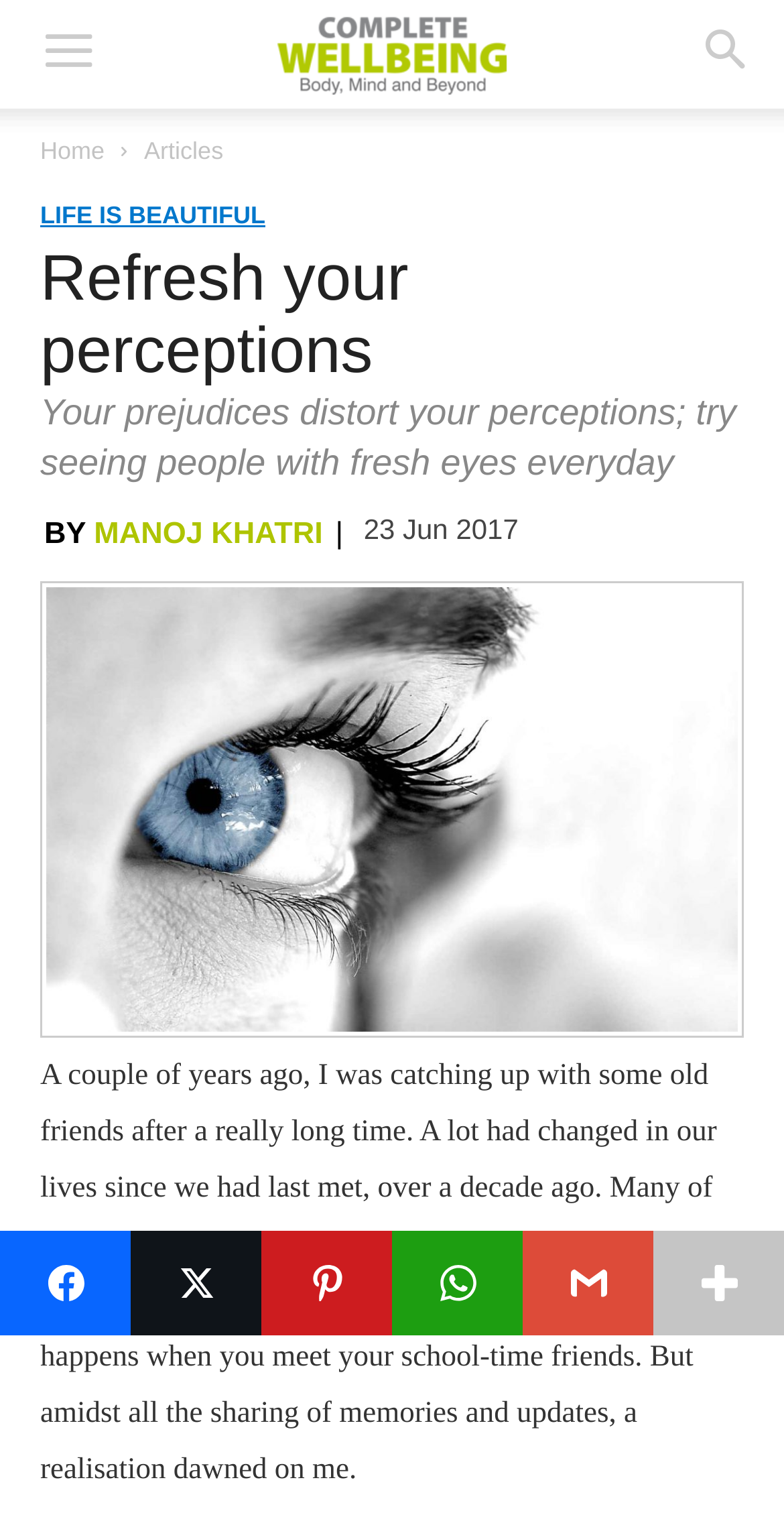Please identify the webpage's heading and generate its text content.

Refresh your perceptions